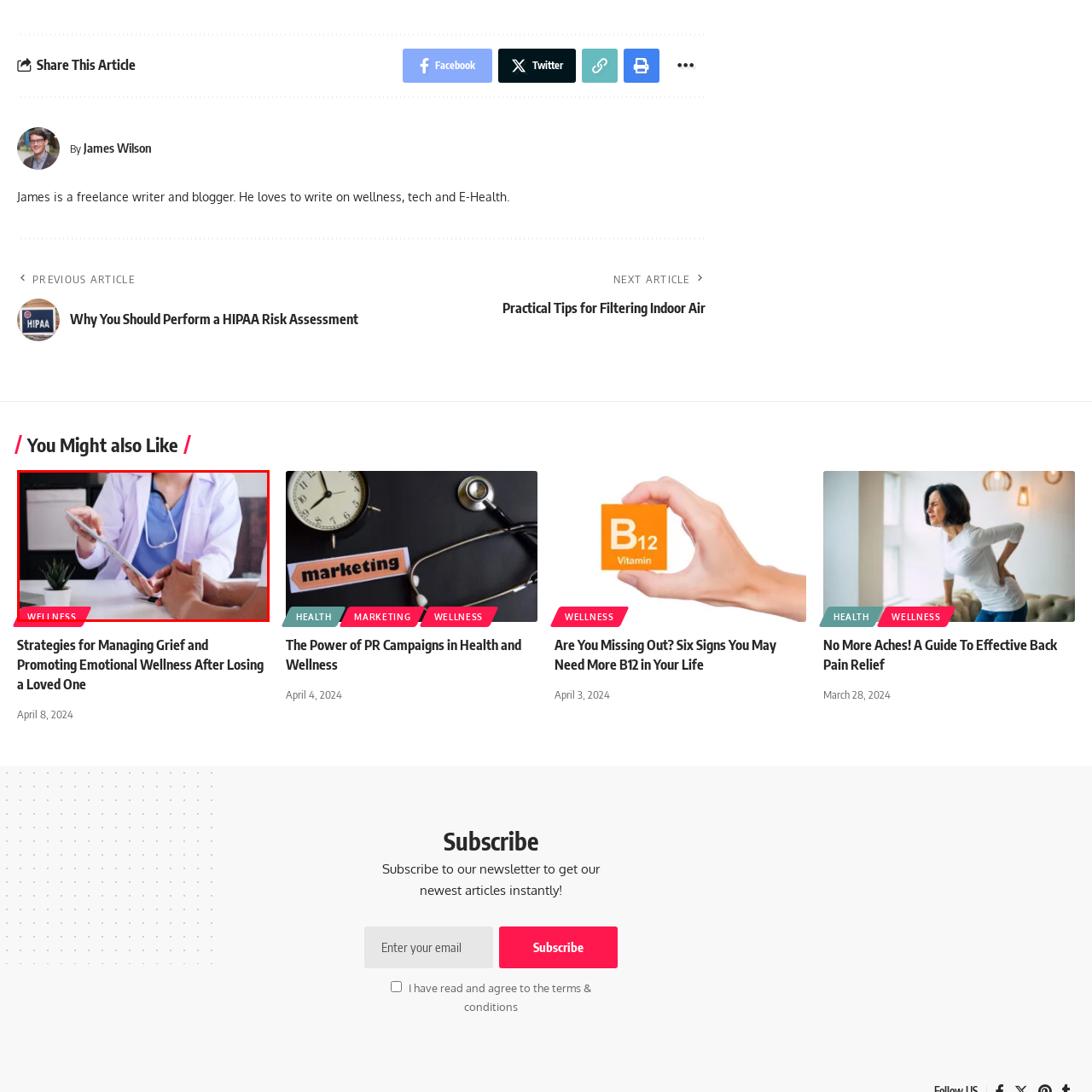Analyze the image encased in the red boundary, What is draped around the professional's neck?
 Respond using a single word or phrase.

A stethoscope